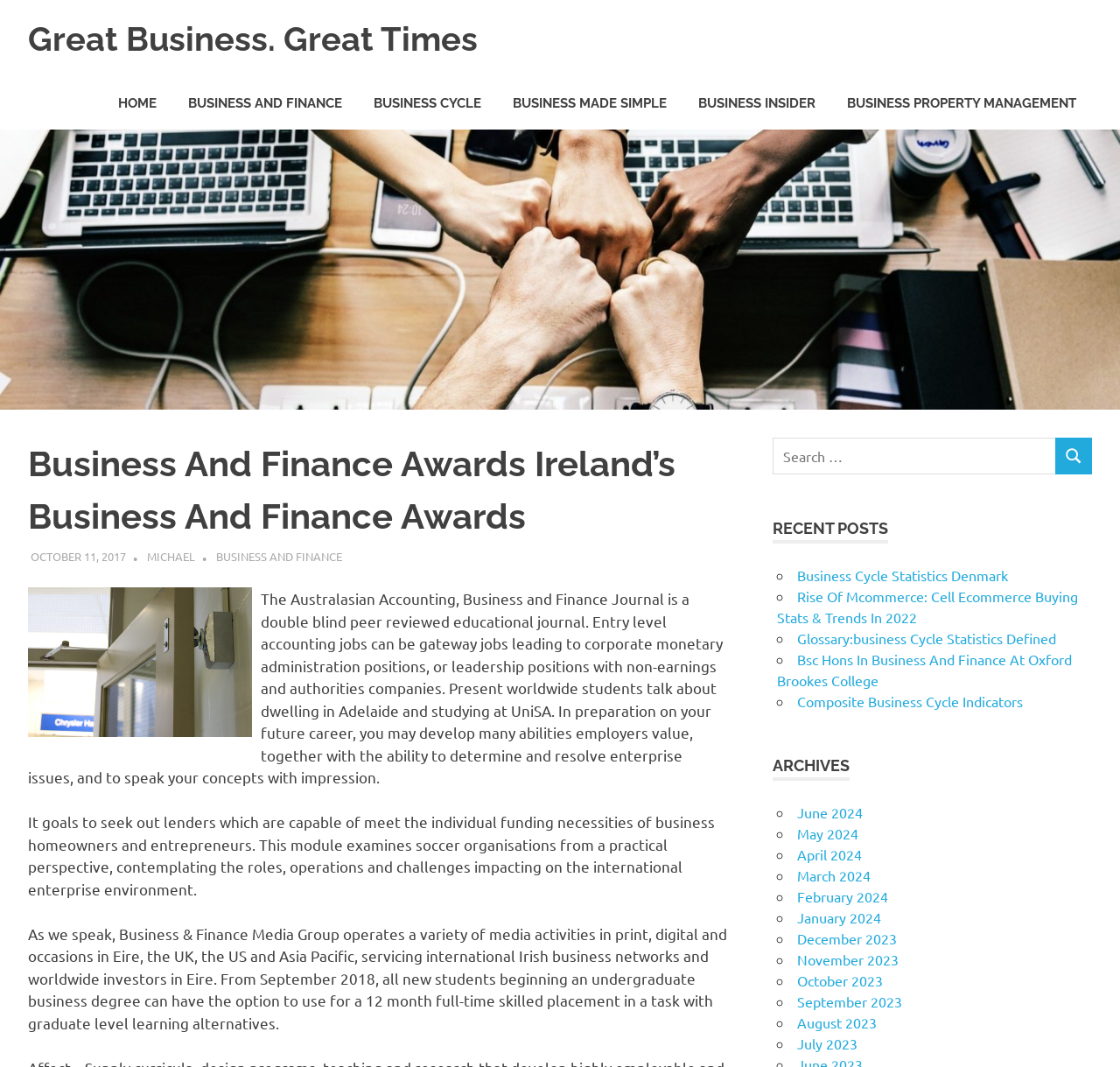Find the bounding box coordinates for the area that must be clicked to perform this action: "Click on the 'HOME' link".

[0.091, 0.073, 0.154, 0.121]